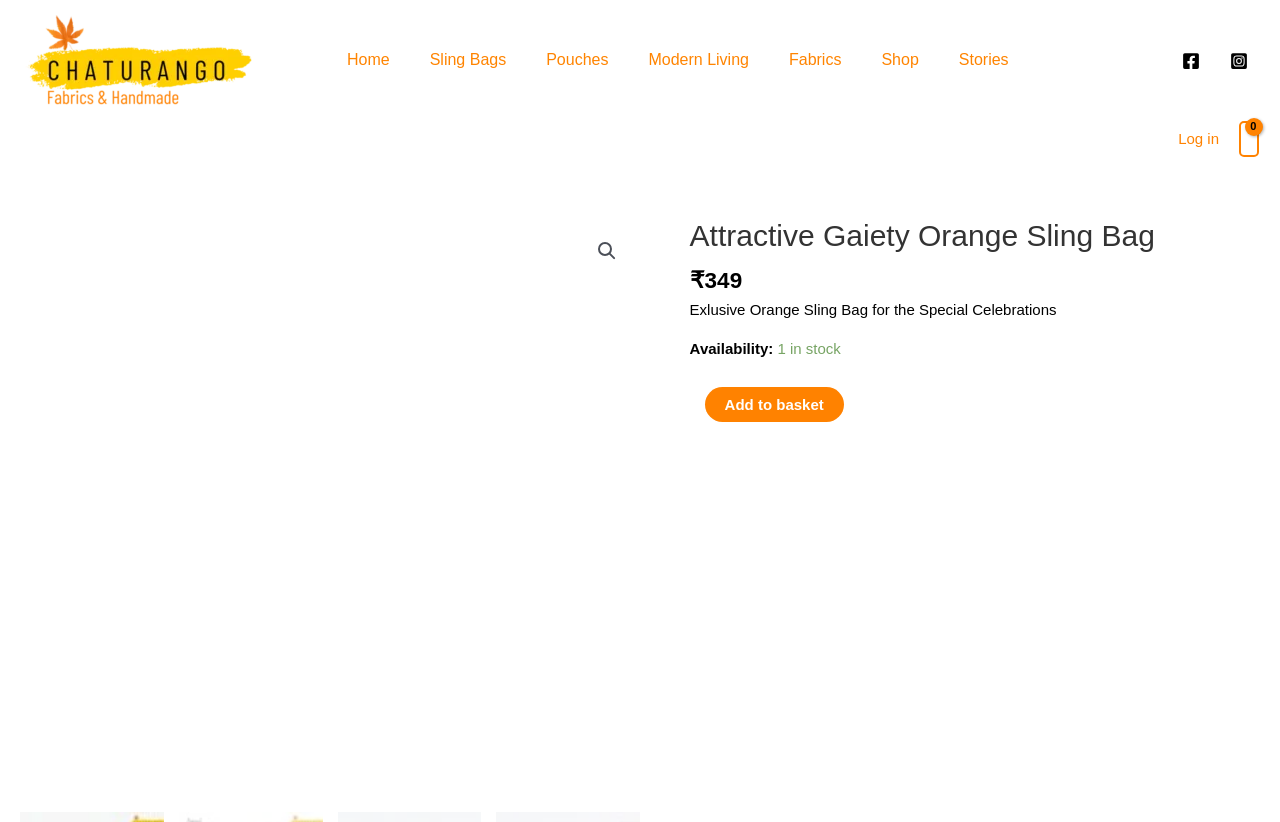Respond to the question below with a single word or phrase:
What is the name of the website's social media platform on the top right corner?

facebook